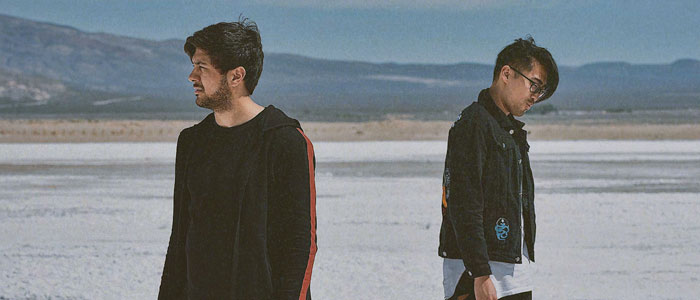Create a detailed narrative that captures the essence of the image.

The image captures two musicians standing in a vast, arid landscape, evoking a sense of contemplation and connection. One artist, dressed in a black hoodie with red stripes, faces sideways, showcasing a serious expression while looking away, suggesting introspection. The other musician, in a stylish black jacket adorned with patches, gazes downwards, holding a notebook as if reflecting on lyrics or musical ideas. The expansive backdrop features muted earth tones and a distant range of hills, creating a serene yet dramatic atmosphere. This visual portrait reflects their journey in music, highlighting themes of collaboration and emotional expression, resonating with their shared sentiment that "music isn’t just what we do, it’s who we are."